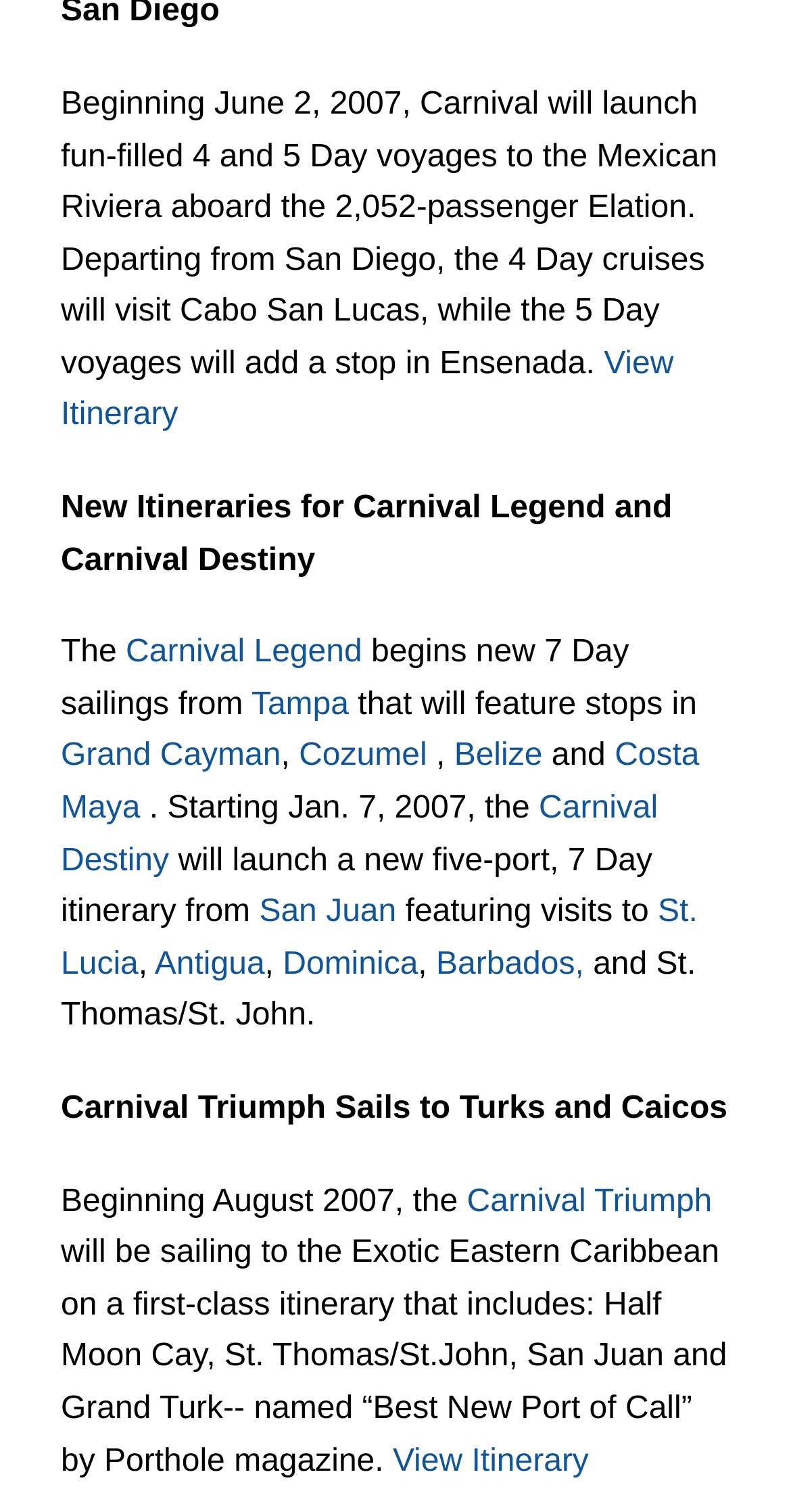How many cruise ships are mentioned?
Please provide a comprehensive answer based on the information in the image.

I counted the number of cruise ship names mentioned in the text, which are Carnival Elation, Carnival Legend, and Carnival Destiny, and Carnival Triumph.